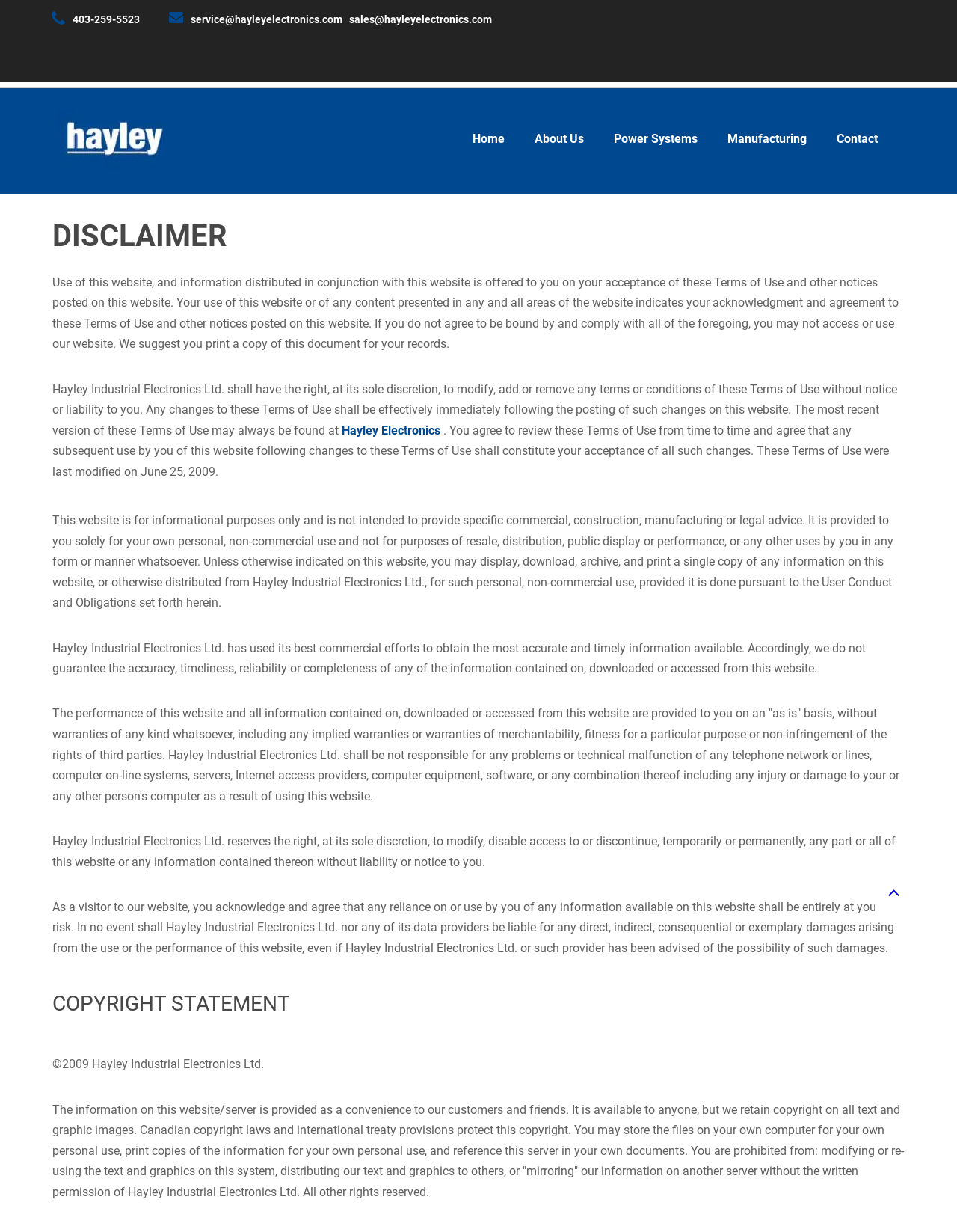Please determine the bounding box coordinates of the section I need to click to accomplish this instruction: "Call the company".

[0.076, 0.011, 0.146, 0.021]